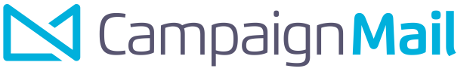Describe all elements and aspects of the image.

The image features the logo of "Campaign Mail," which is designed in a modern and vibrant style. The logo incorporates a graphic element symbolizing a mail envelope, represented in a striking blue color alongside the text "CampaignMail" in a combination of bold and sleek typography. This logo conveys a sense of professionalism and efficiency, aligning with the service's focus on providing specialized marketing and mailing solutions for various campaign types. The visual appeal of the logo aims to attract potential clients seeking effective communication strategies for their marketing initiatives.